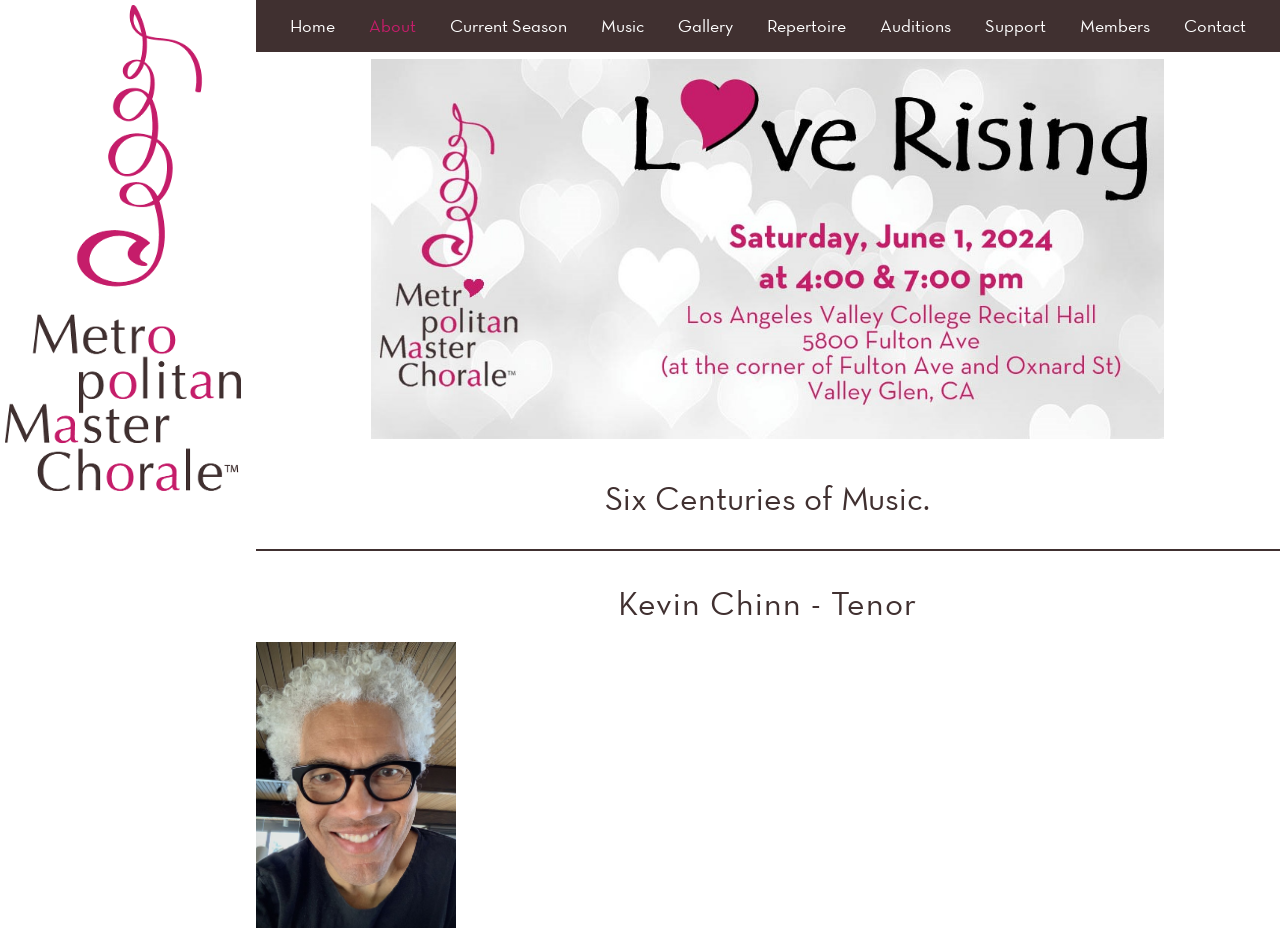What is the vocal range of Kevin Chinn?
Based on the image, provide a one-word or brief-phrase response.

Tenor